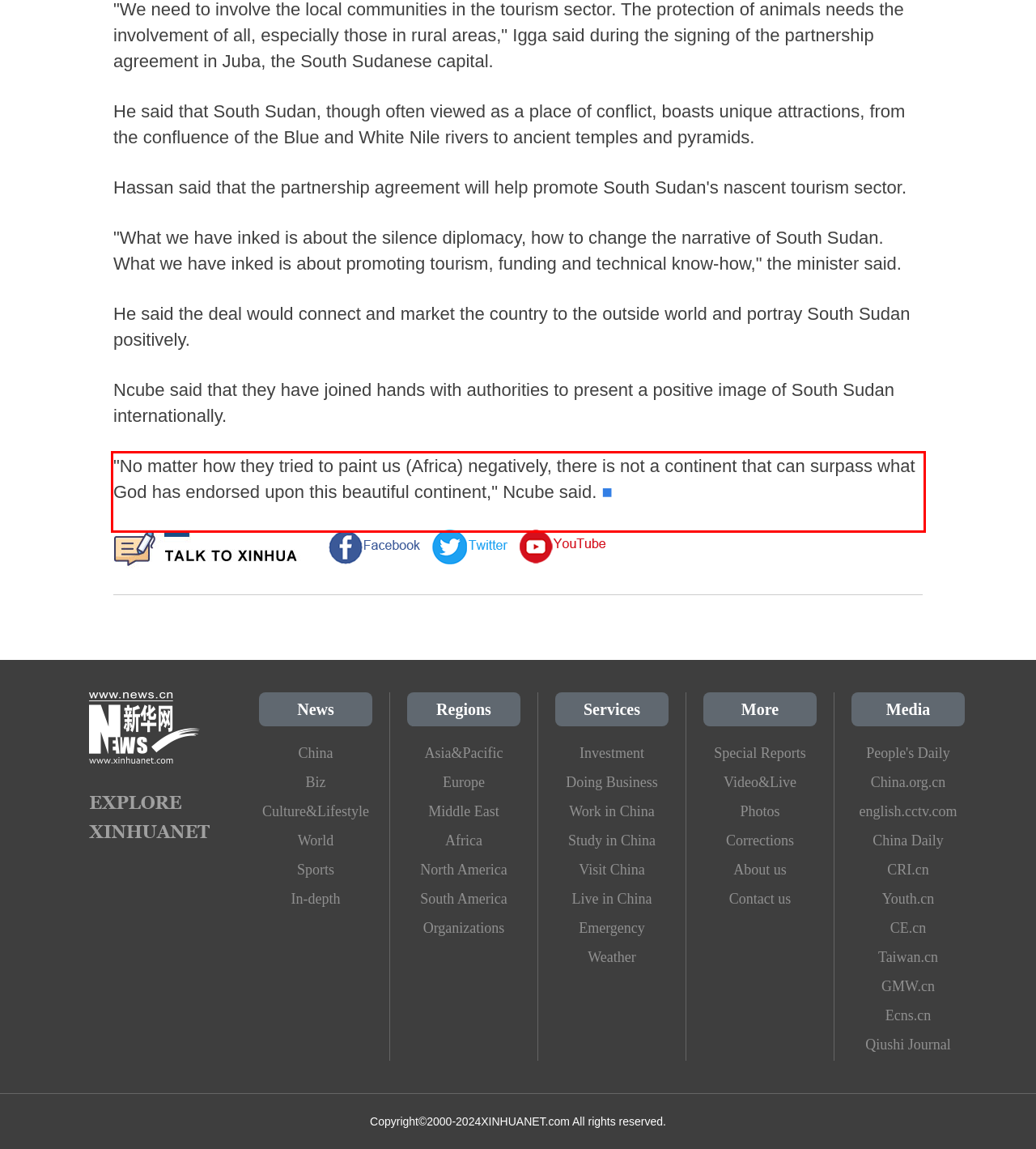From the provided screenshot, extract the text content that is enclosed within the red bounding box.

"No matter how they tried to paint us (Africa) negatively, there is not a continent that can surpass what God has endorsed upon this beautiful continent," Ncube said. ■